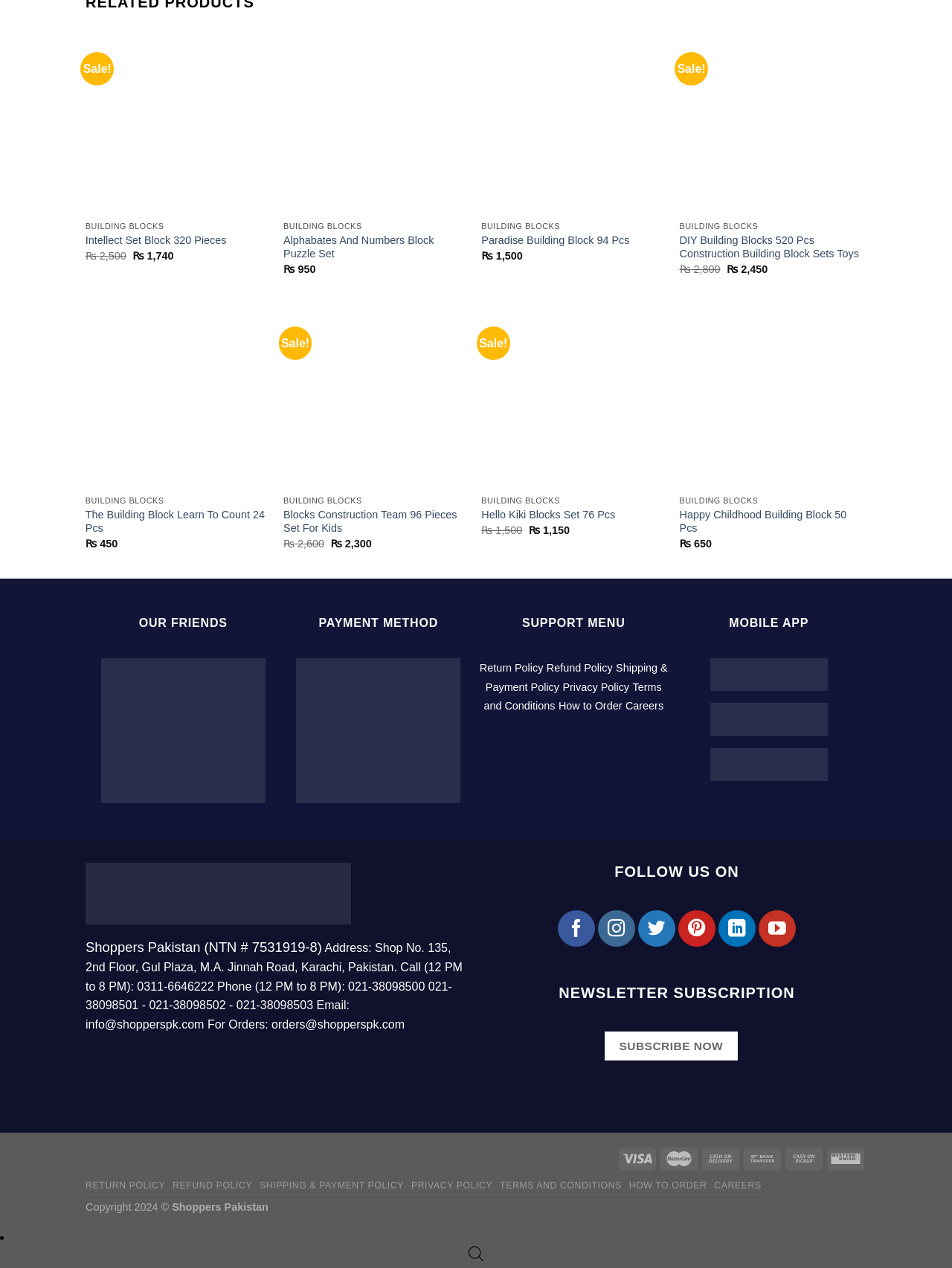Show the bounding box coordinates of the element that should be clicked to complete the task: "Contact Biodecus".

None